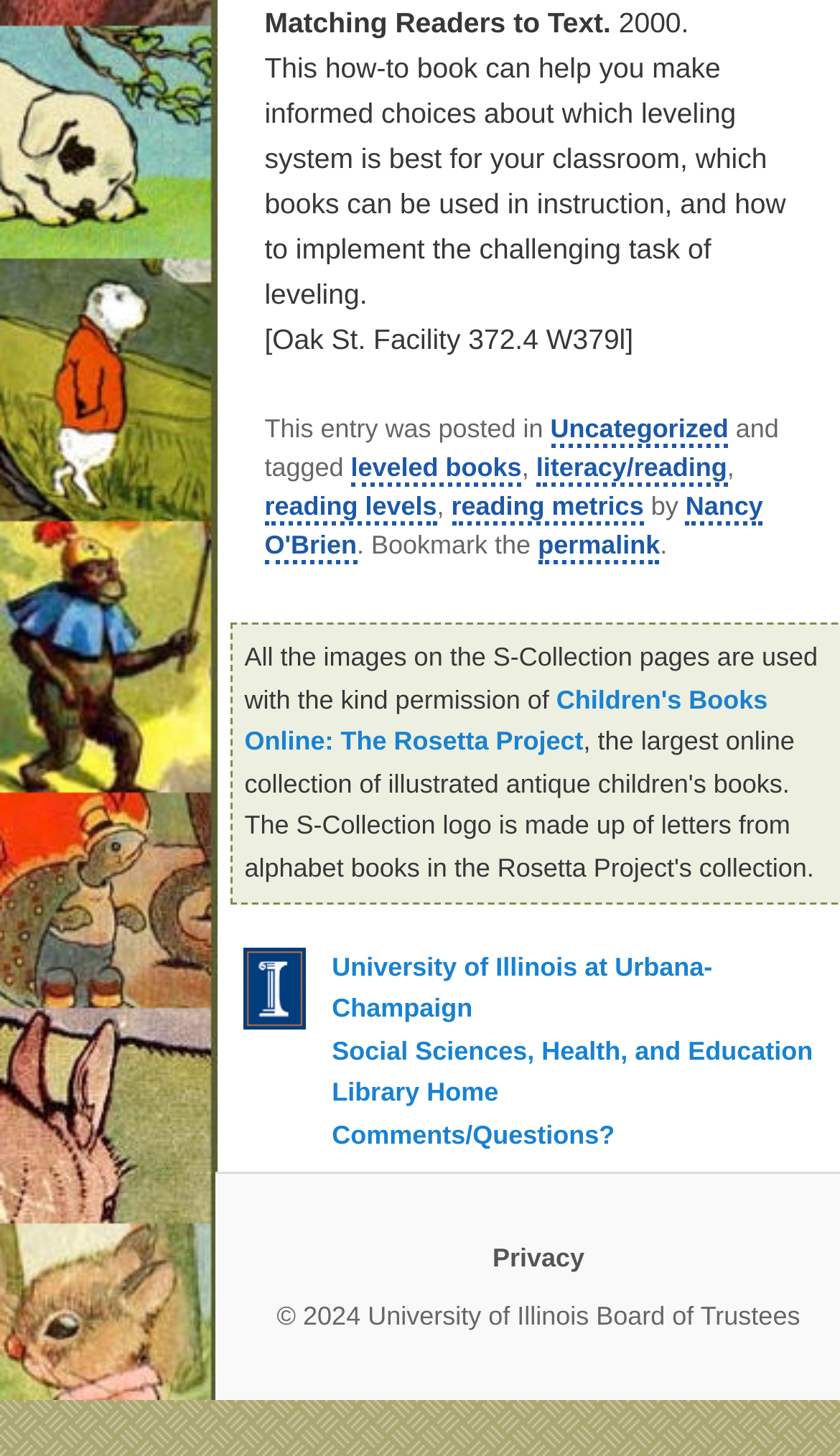Provide a one-word or brief phrase answer to the question:
What is the topic of the book described?

leveled books